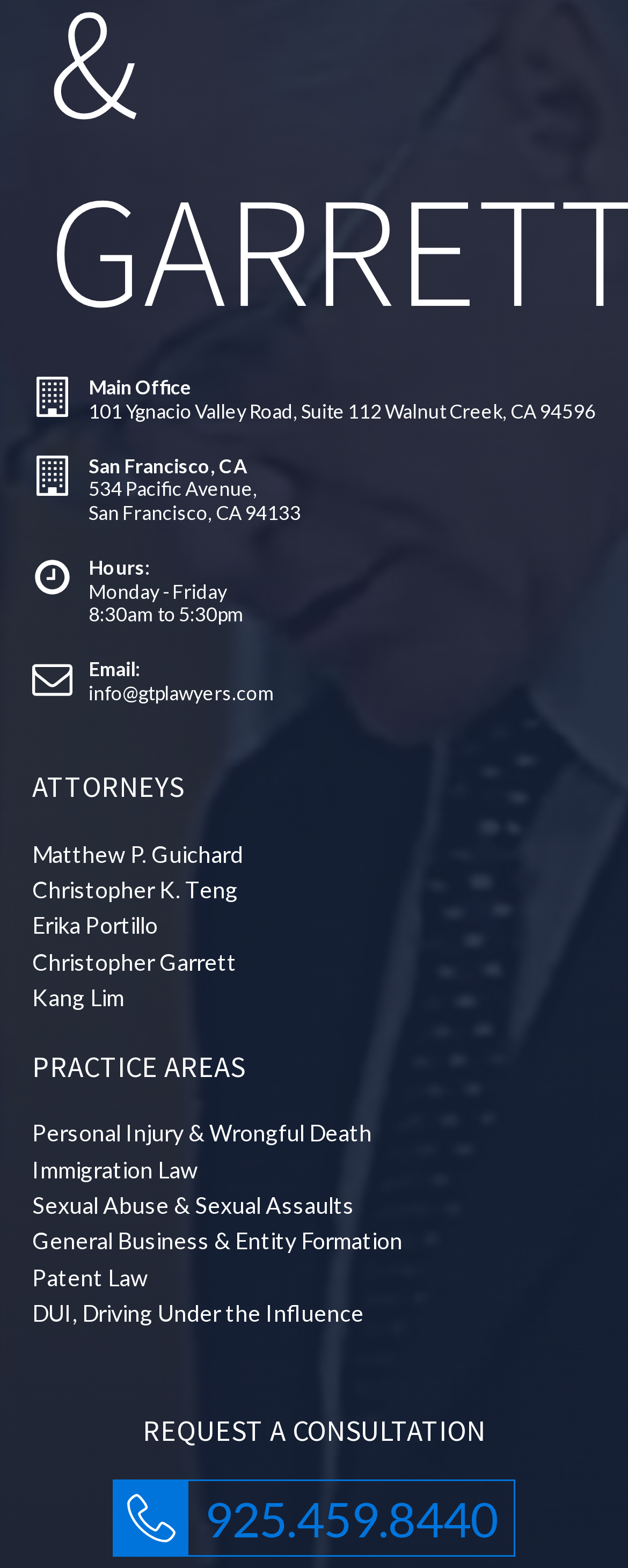Locate the UI element described by Home, Lights & Construction in the provided webpage screenshot. Return the bounding box coordinates in the format (top-left x, top-left y, bottom-right x, bottom-right y), ensuring all values are between 0 and 1.

None